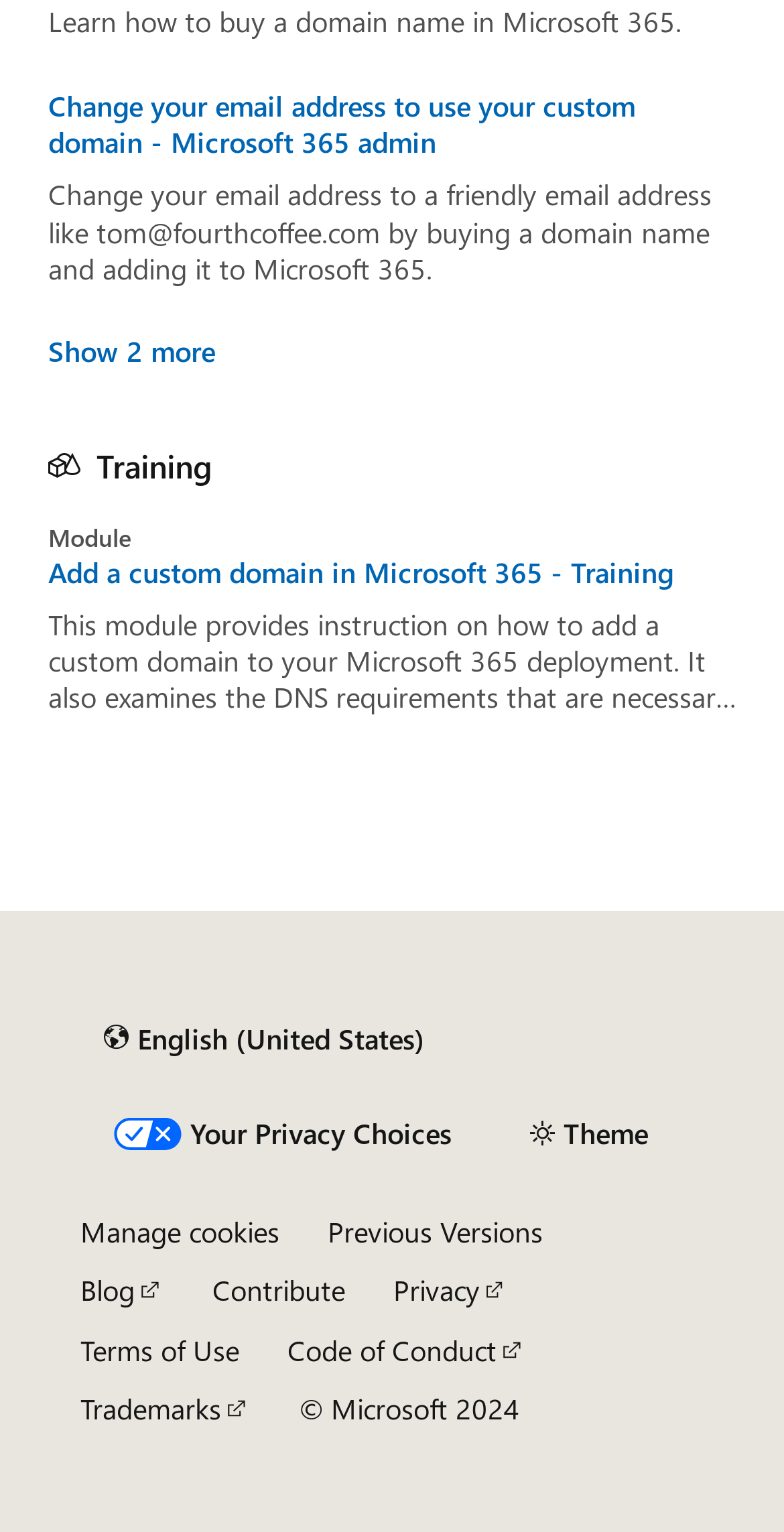Identify the coordinates of the bounding box for the element that must be clicked to accomplish the instruction: "Select a different language".

[0.103, 0.657, 0.571, 0.698]